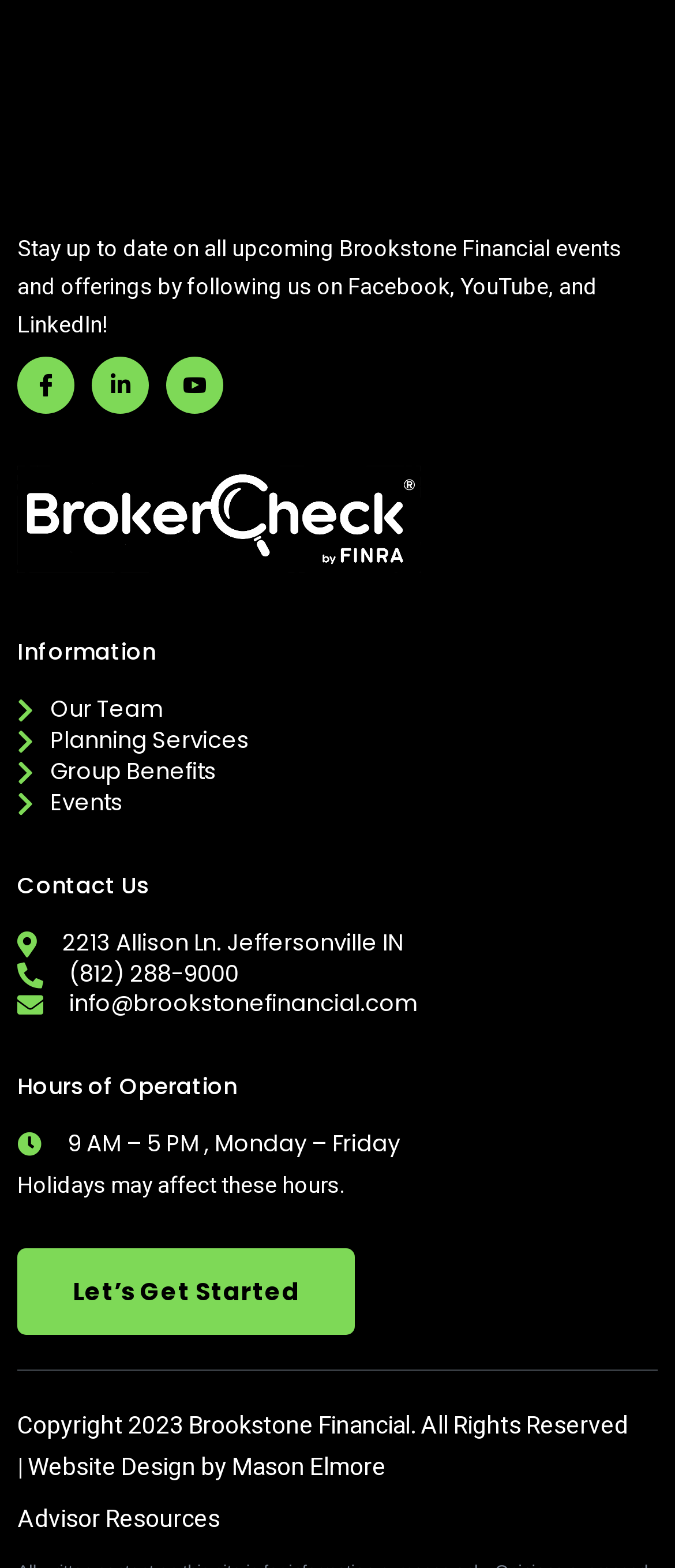Please determine the bounding box coordinates of the element's region to click for the following instruction: "Get Started".

[0.026, 0.796, 0.526, 0.851]